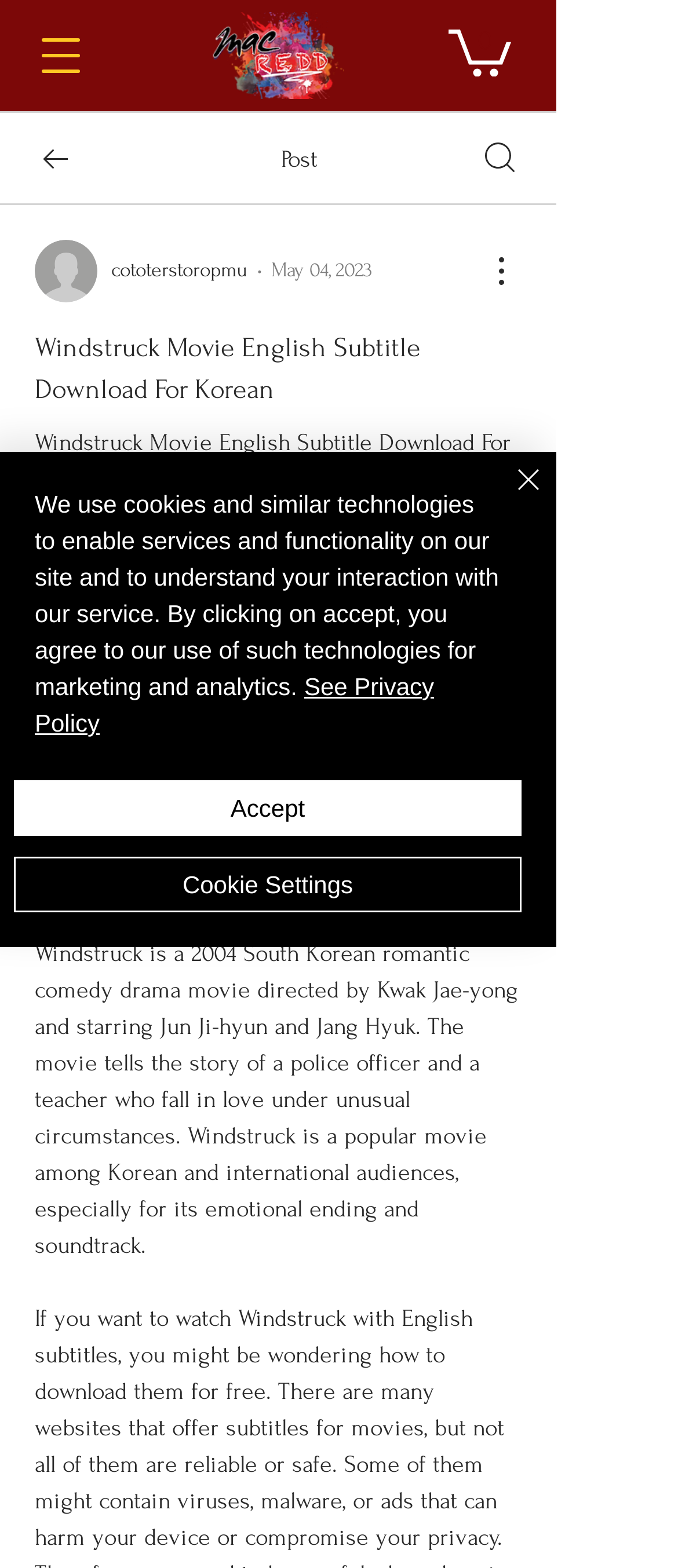What is the genre of the movie?
Provide a fully detailed and comprehensive answer to the question.

The genre of the movie can be found in the description of the movie, which is 'Windstruck is a 2004 South Korean romantic comedy drama movie...'. This description is located below the heading of the webpage and provides information about the movie.